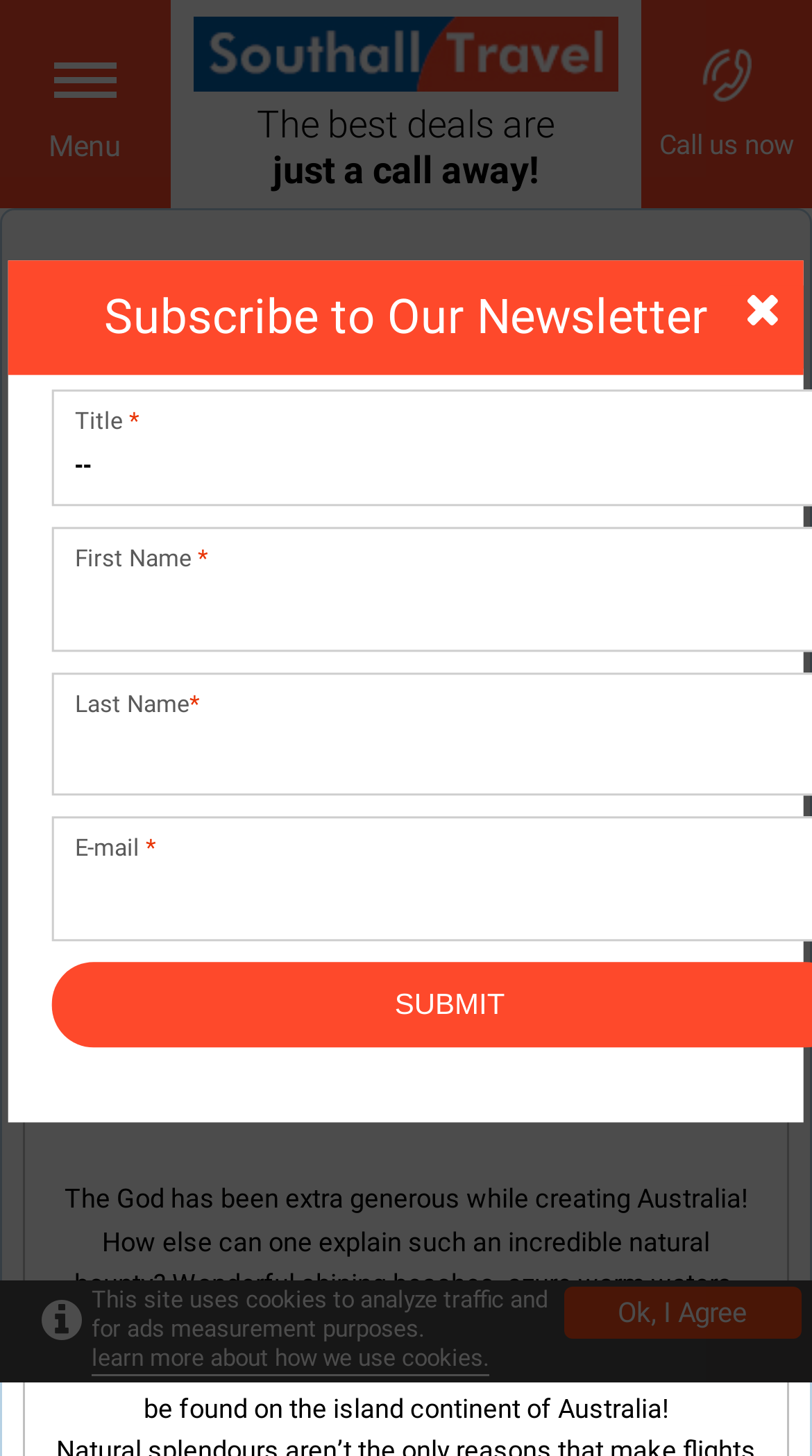Please provide a detailed answer to the question below based on the screenshot: 
What is the name of the travel company?

The name of the travel company can be found in the top-left corner of the webpage, where it says 'Southall Travel' in a logo format, and also in the navigation menu as a link.